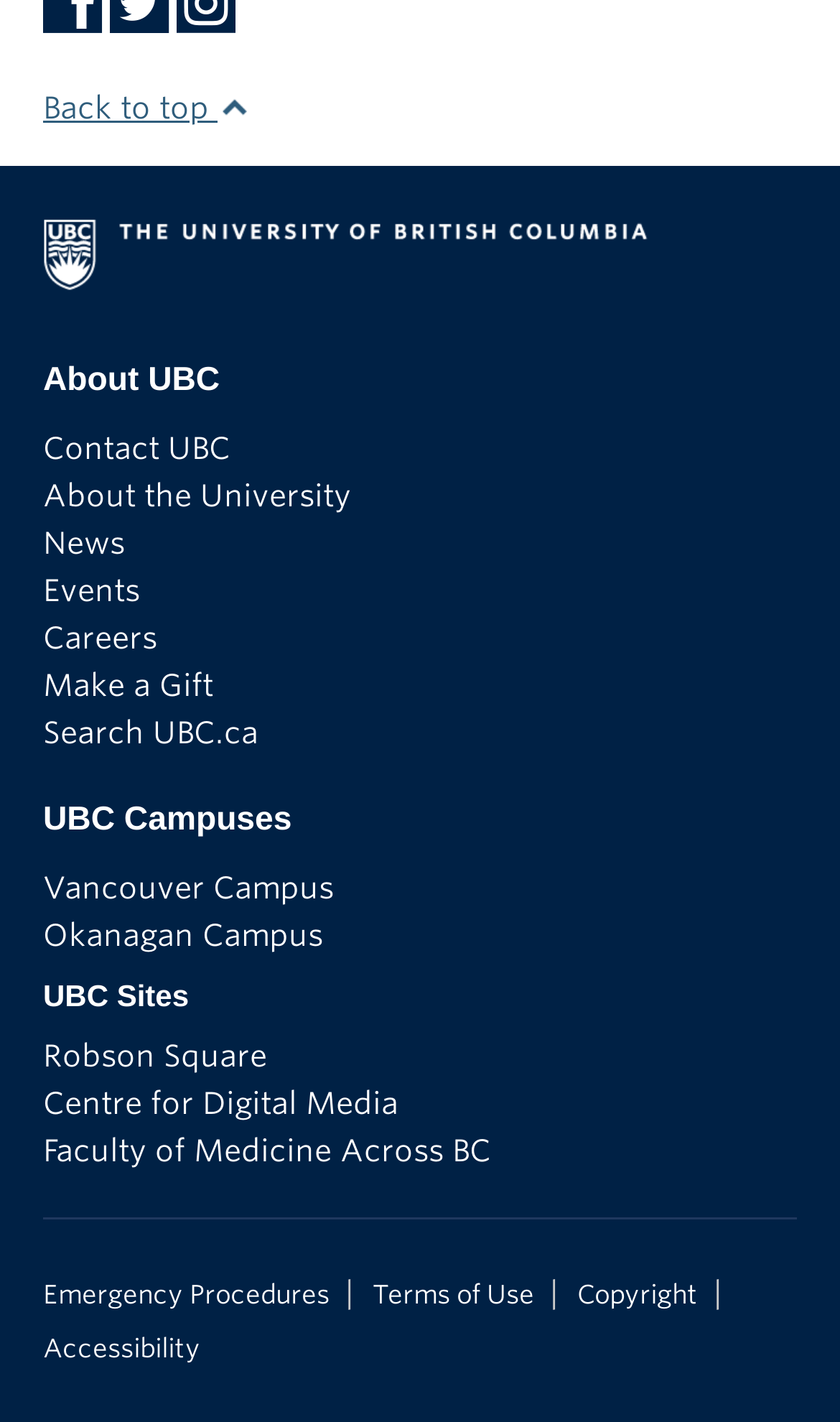What is the purpose of the 'Search UBC.ca' link?
Respond to the question with a well-detailed and thorough answer.

The 'Search UBC.ca' link is likely provided to allow users to search for specific information or resources within the University of British Columbia's website, making it easier to find relevant content.